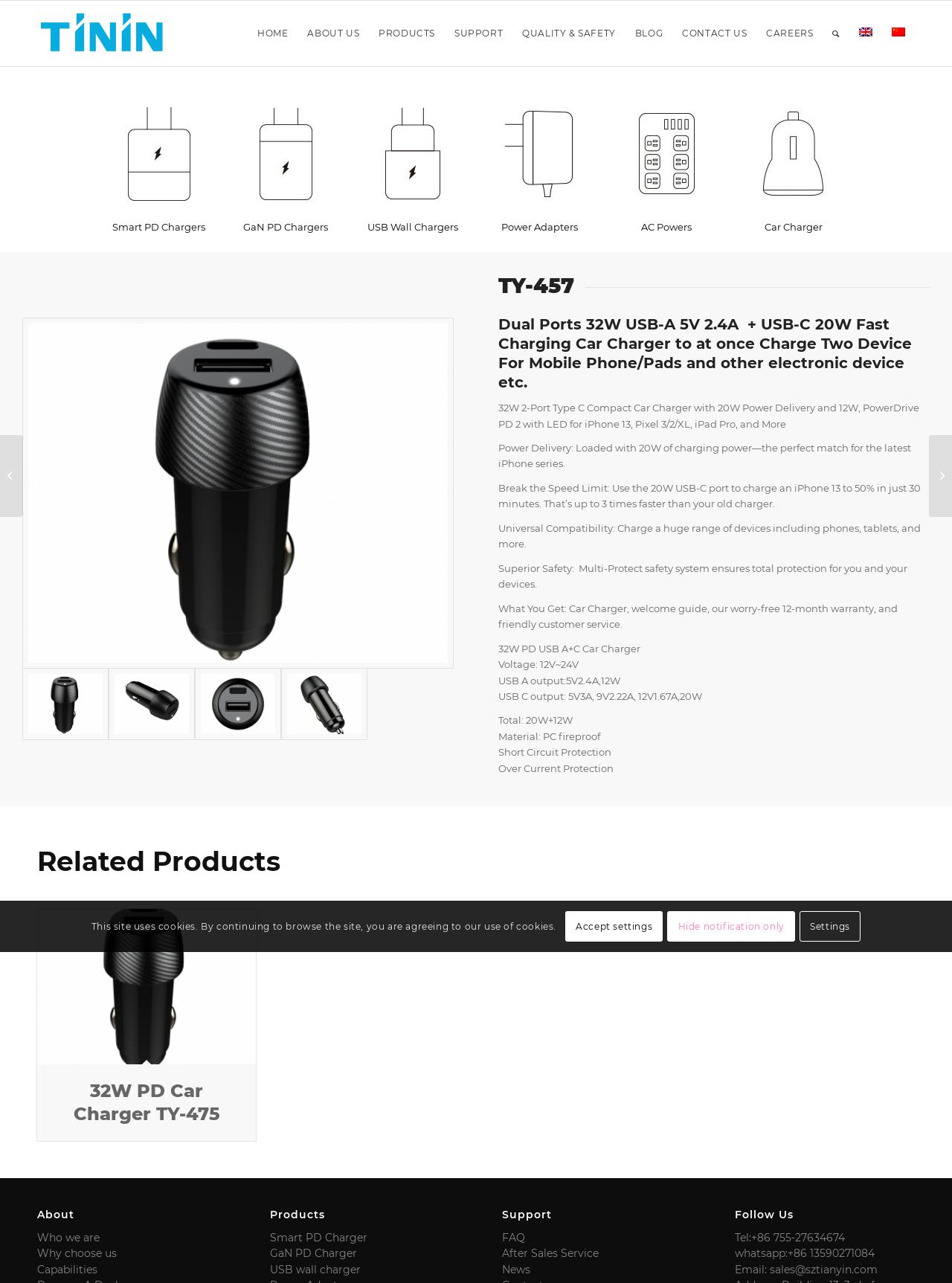Identify the bounding box coordinates of the part that should be clicked to carry out this instruction: "View 32W PD Car Charger TY-475 product details".

[0.039, 0.708, 0.269, 0.83]